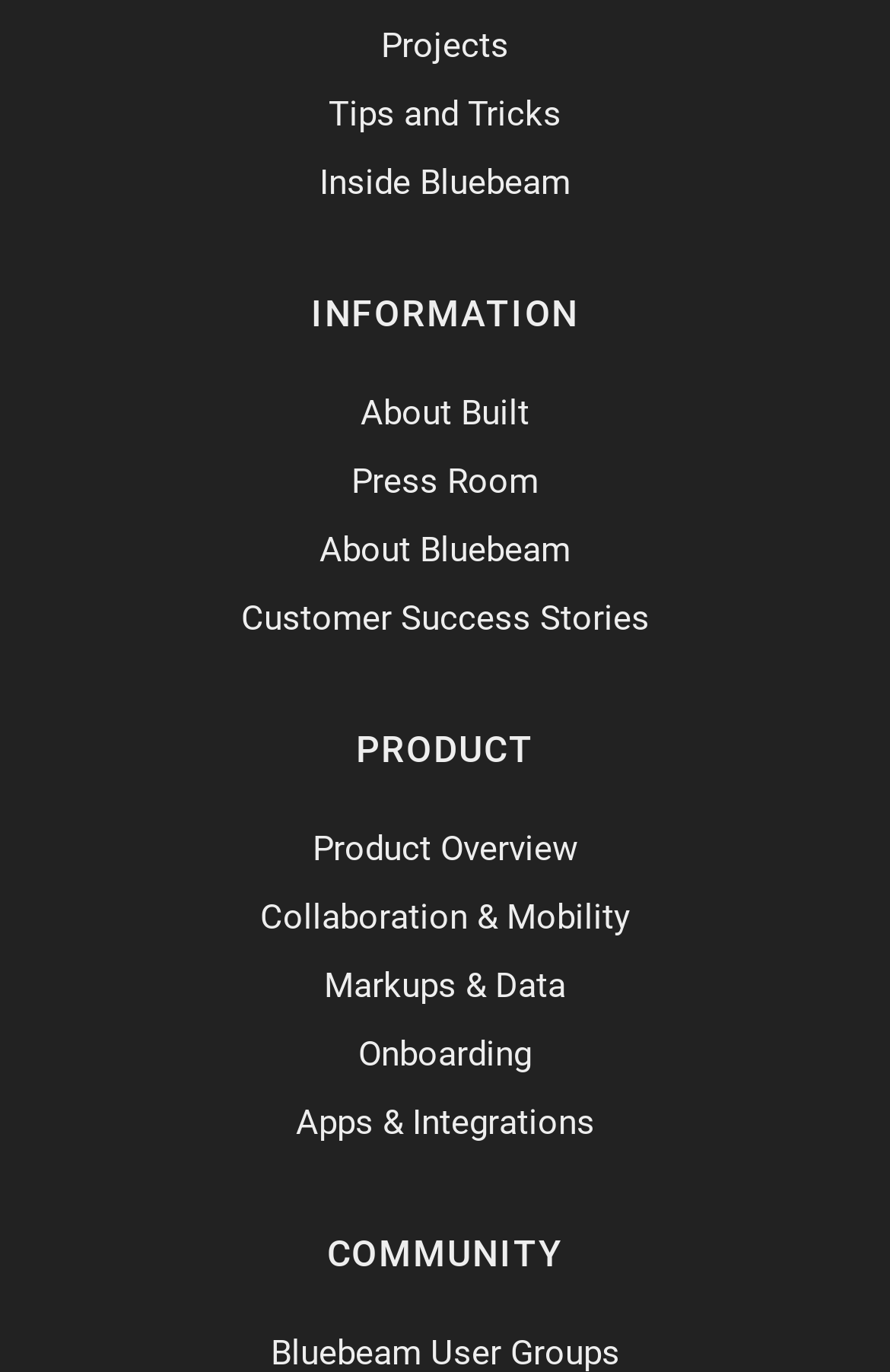How many links are under the 'Product' category?
Examine the screenshot and reply with a single word or phrase.

5